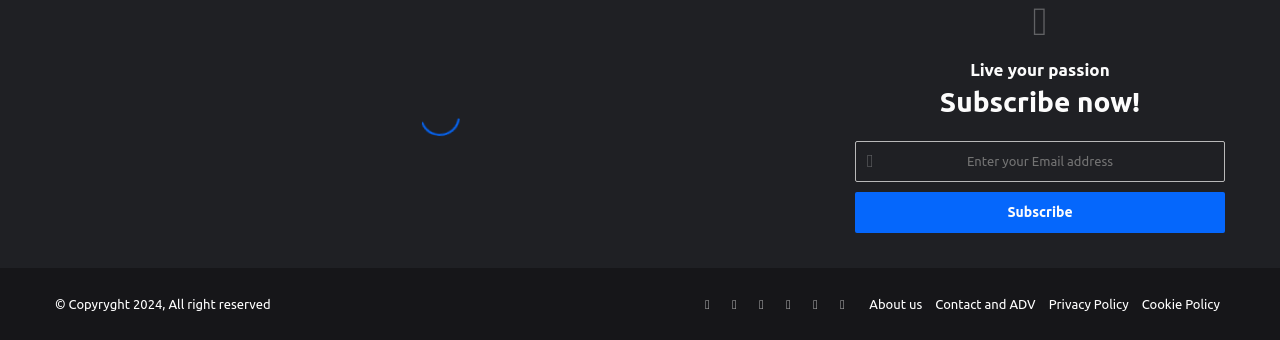Please specify the bounding box coordinates of the clickable region to carry out the following instruction: "Subscribe to the newsletter". The coordinates should be four float numbers between 0 and 1, in the format [left, top, right, bottom].

[0.668, 0.566, 0.957, 0.686]